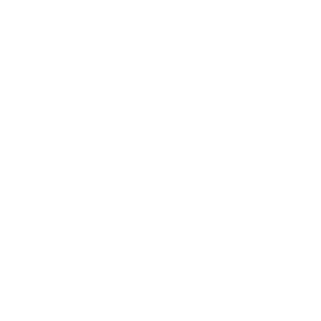How many kebabs can it create?
Using the image, provide a detailed and thorough answer to the question.

According to the caption, the Meat Skewer Maker Box can create 49 perfect kebabs in just minutes, making it an efficient tool for meal preparation.